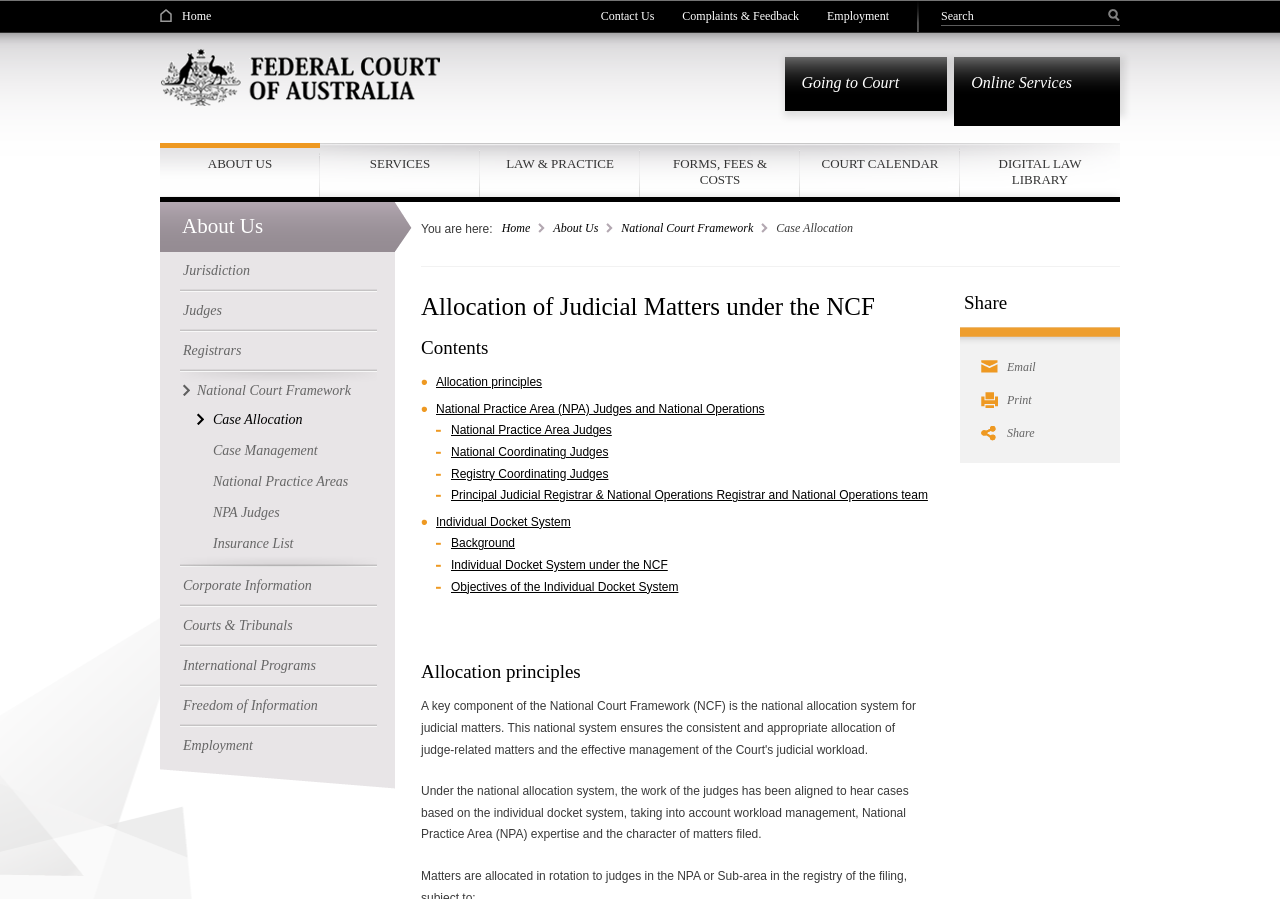Explain the webpage's design and content in an elaborate manner.

The webpage is about the Federal Court of Australia, specifically focusing on the allocations of judicial matters under the National Court Framework (NCF). 

At the top of the page, there is a navigation menu with links to "Home", "Contact Us", "Complaints & Feedback", "Employment", and other related pages. Below this menu, there is a search field and a "Search" button. 

On the left side of the page, there is a column with links to various sections, including "I am a Party - Information for Litigants", "I am a Practitioner", "I am a Witness", "I have been Subpoenaed", and "Online Services". Each of these sections has multiple sub-links providing more specific information.

On the right side of the page, there is a column with links to "Guides" and "Online Services", which include links to "Electronic litigation", "Online hearings with Microsoft Teams", and other related topics.

In the main content area, there is a heading "Allocation of Judicial Matters under the NCF" followed by a subheading "Contents". Below this, there are links to "Allocation principles", "National Practice Area (NPA) Judges and National Operations", and "National Practice Area Judges". There is also an image on the page, but its content is not specified.

At the bottom of the page, there is a footer with links to "About Us", "Services", "Law & Practice", "Forms, Fees & Costs", "Court Calendar", and "Digital Law Library".